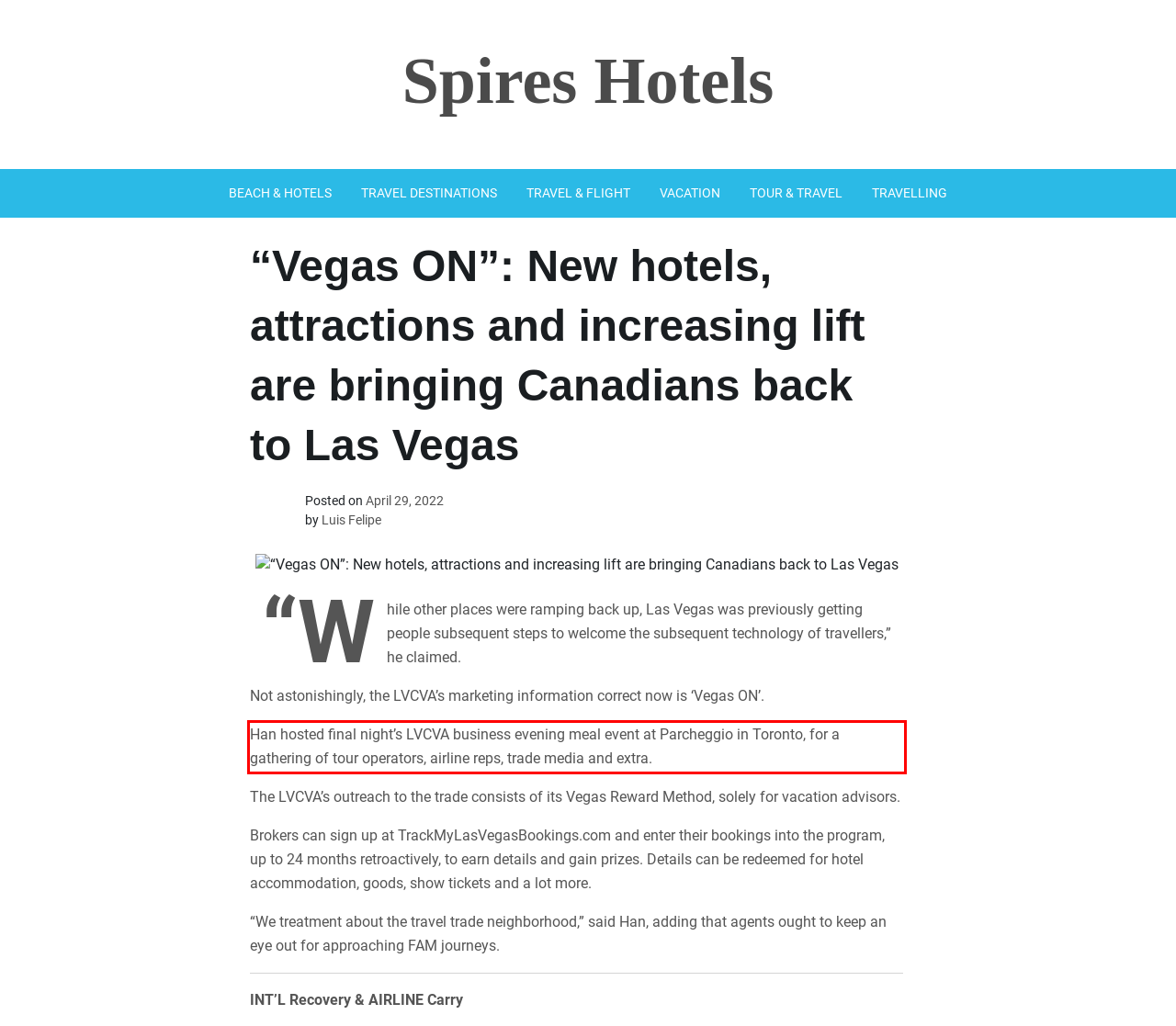You are presented with a webpage screenshot featuring a red bounding box. Perform OCR on the text inside the red bounding box and extract the content.

Han hosted final night’s LVCVA business evening meal event at Parcheggio in Toronto, for a gathering of tour operators, airline reps, trade media and extra.